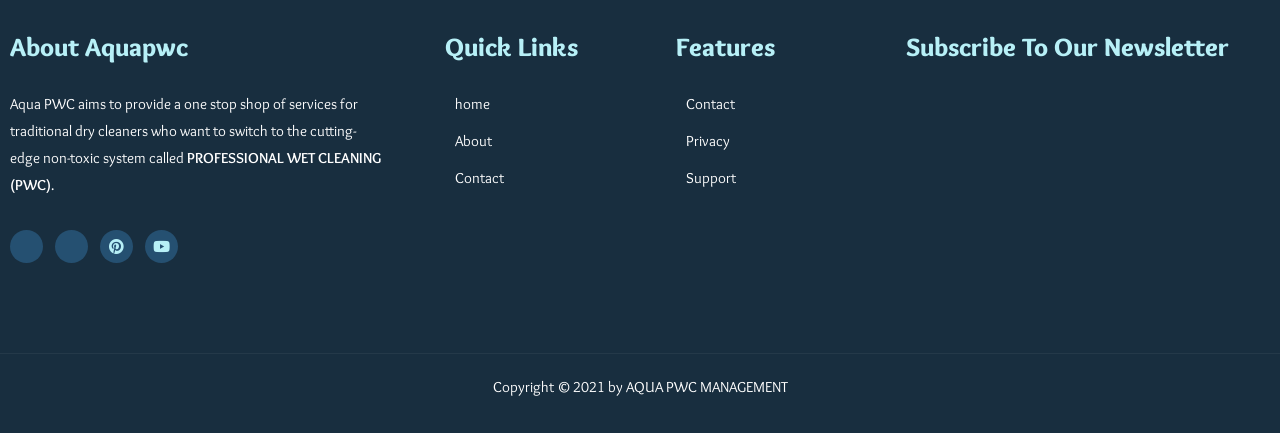Review the image closely and give a comprehensive answer to the question: What is the main goal of Aqua PWC?

Based on the StaticText element 'Aqua PWC aims to provide a one stop shop of services for traditional dry cleaners who want to switch to the cutting-edge non-toxic system called', it can be inferred that the main goal of Aqua PWC is to provide a non-toxic system for dry cleaners.